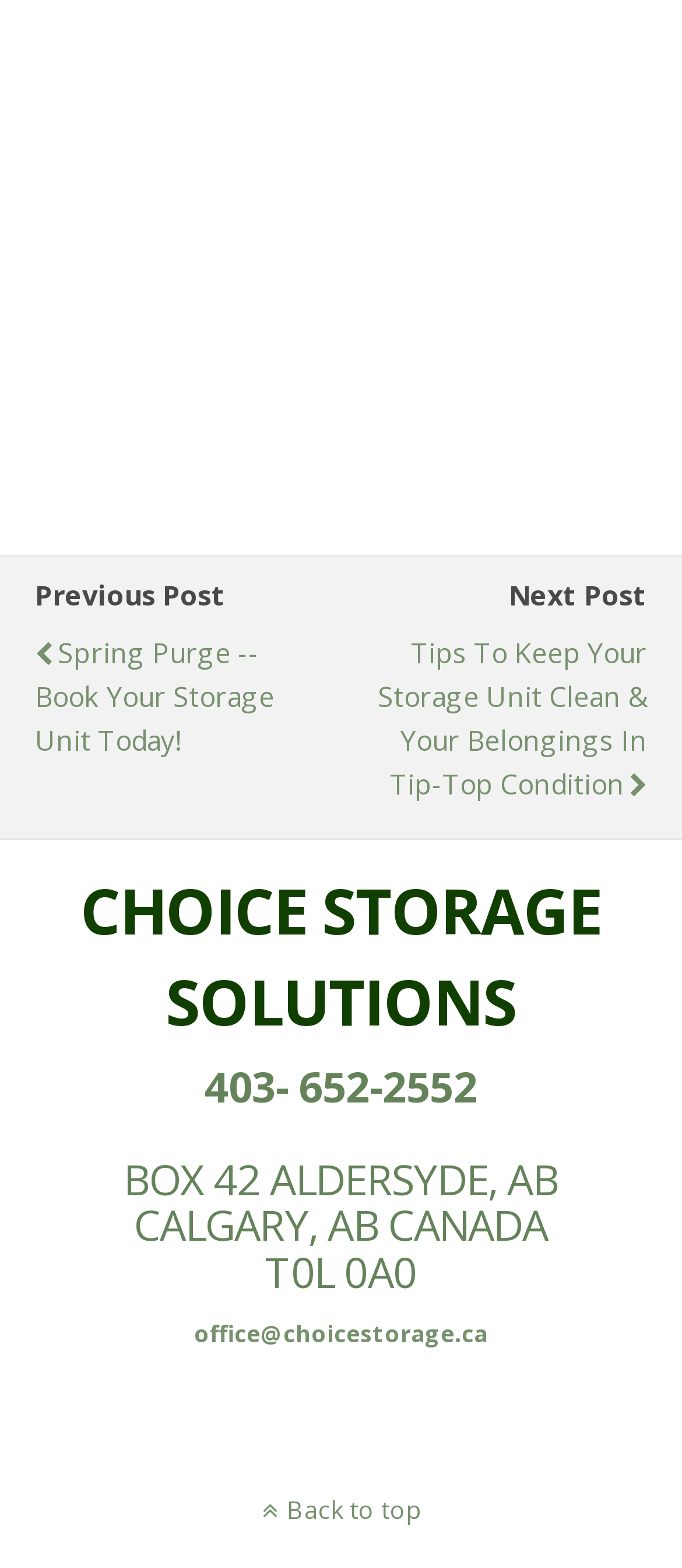Provide the bounding box coordinates of the HTML element described by the text: "office@choicestorage.ca". The coordinates should be in the format [left, top, right, bottom] with values between 0 and 1.

[0.285, 0.84, 0.715, 0.86]